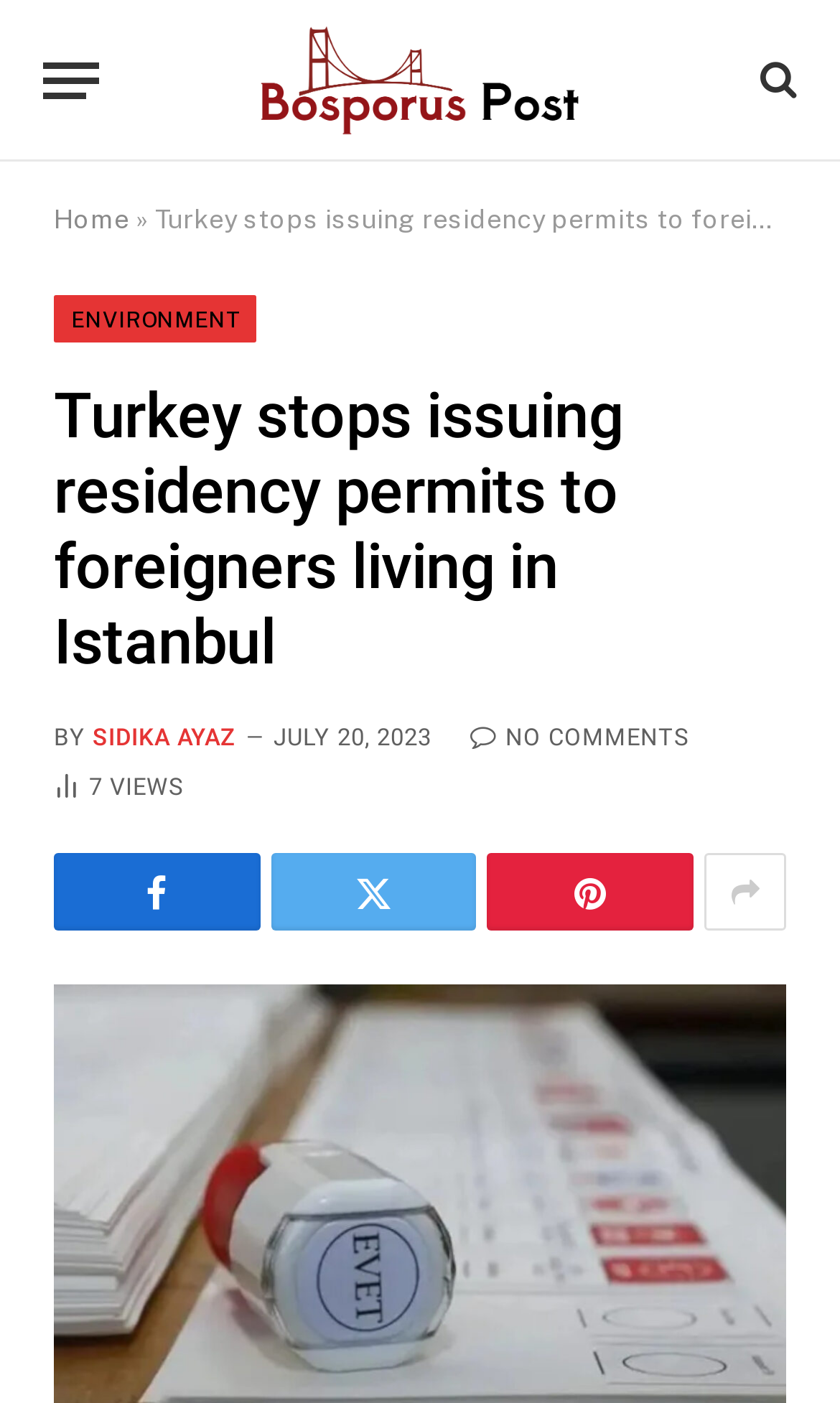Determine the bounding box coordinates for the clickable element required to fulfill the instruction: "Share the article". Provide the coordinates as four float numbers between 0 and 1, i.e., [left, top, right, bottom].

[0.839, 0.609, 0.936, 0.664]